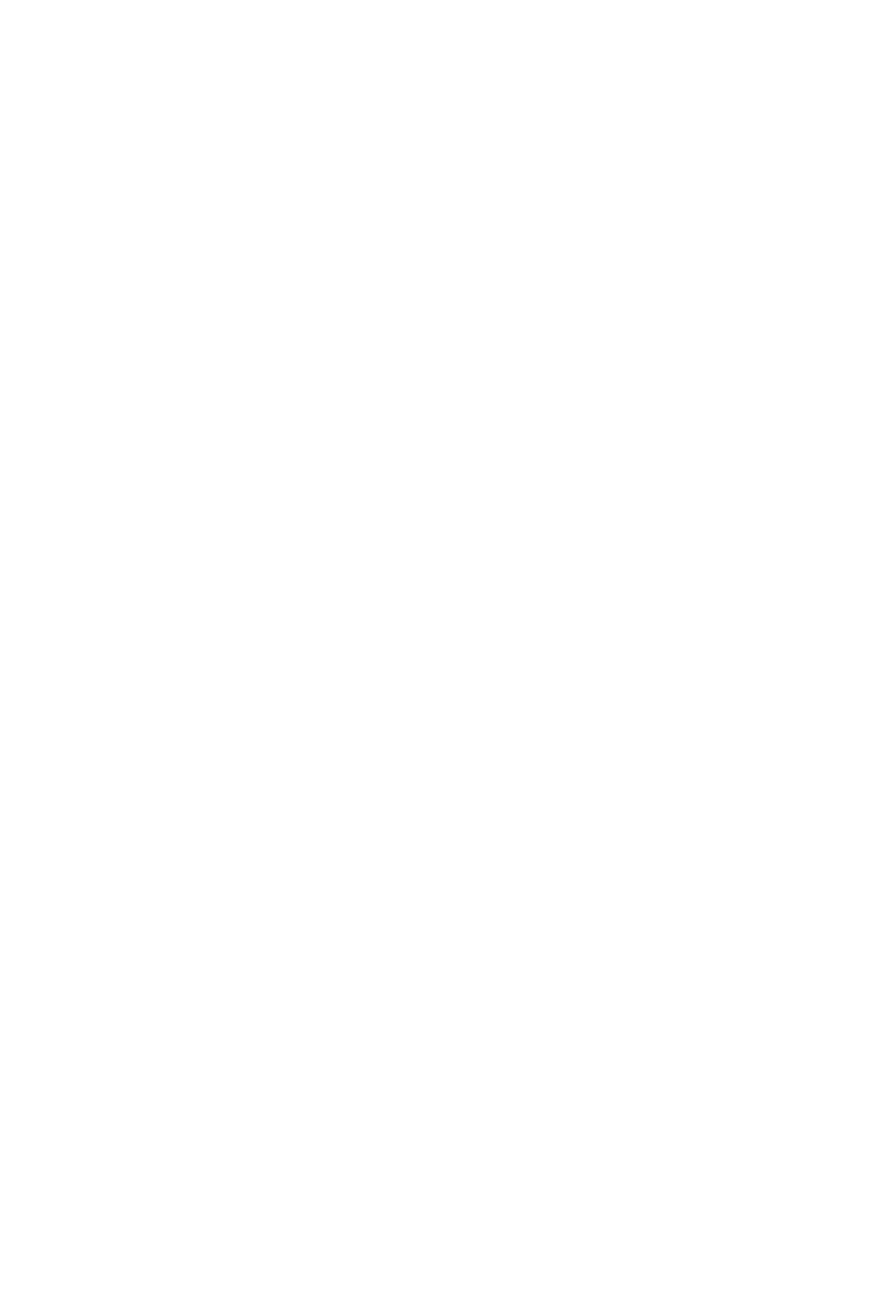What is the name of the person quoted at the bottom of the webpage?
Ensure your answer is thorough and detailed.

The text 'Ramanand Reddi, Tinder VP of Growth' is located at [0.579, 0.828, 0.8, 0.837], indicating that Ramanand Reddi is the person quoted at the bottom of the webpage.